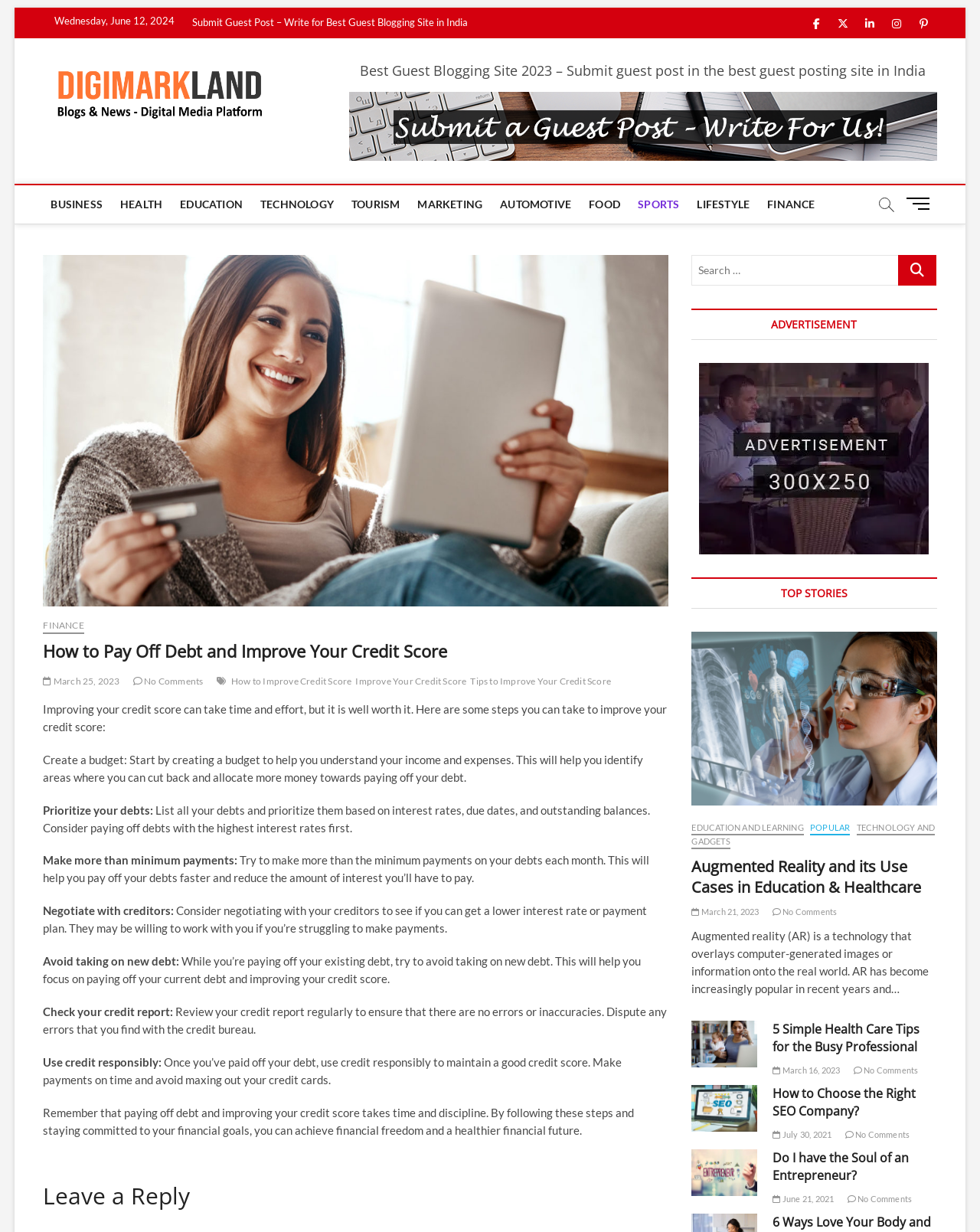From the image, can you give a detailed response to the question below:
What should you do with debts with high interest rates?

According to the article, debts with high interest rates should be paid off first. This is mentioned in the sentence 'Consider paying off debts with the highest interest rates first.'